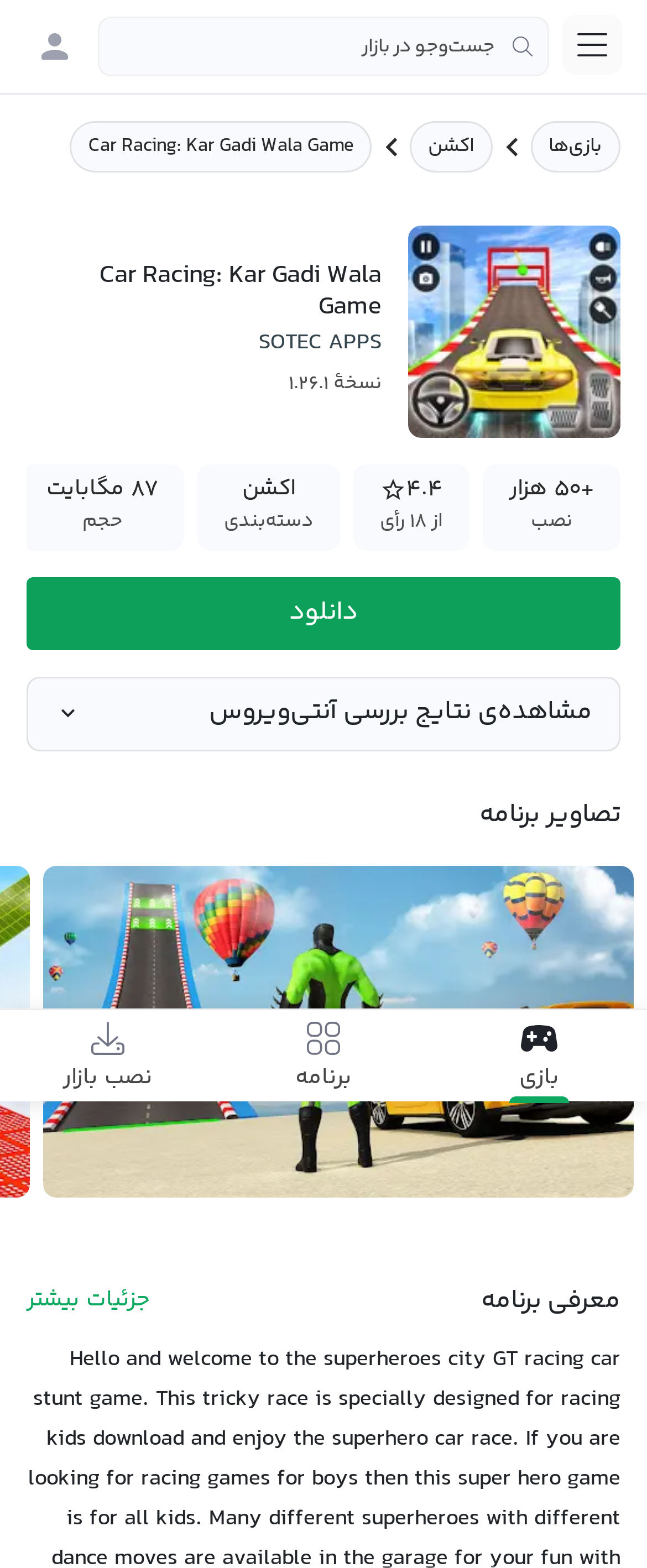Give the bounding box coordinates for the element described by: "Toggle navigation".

None